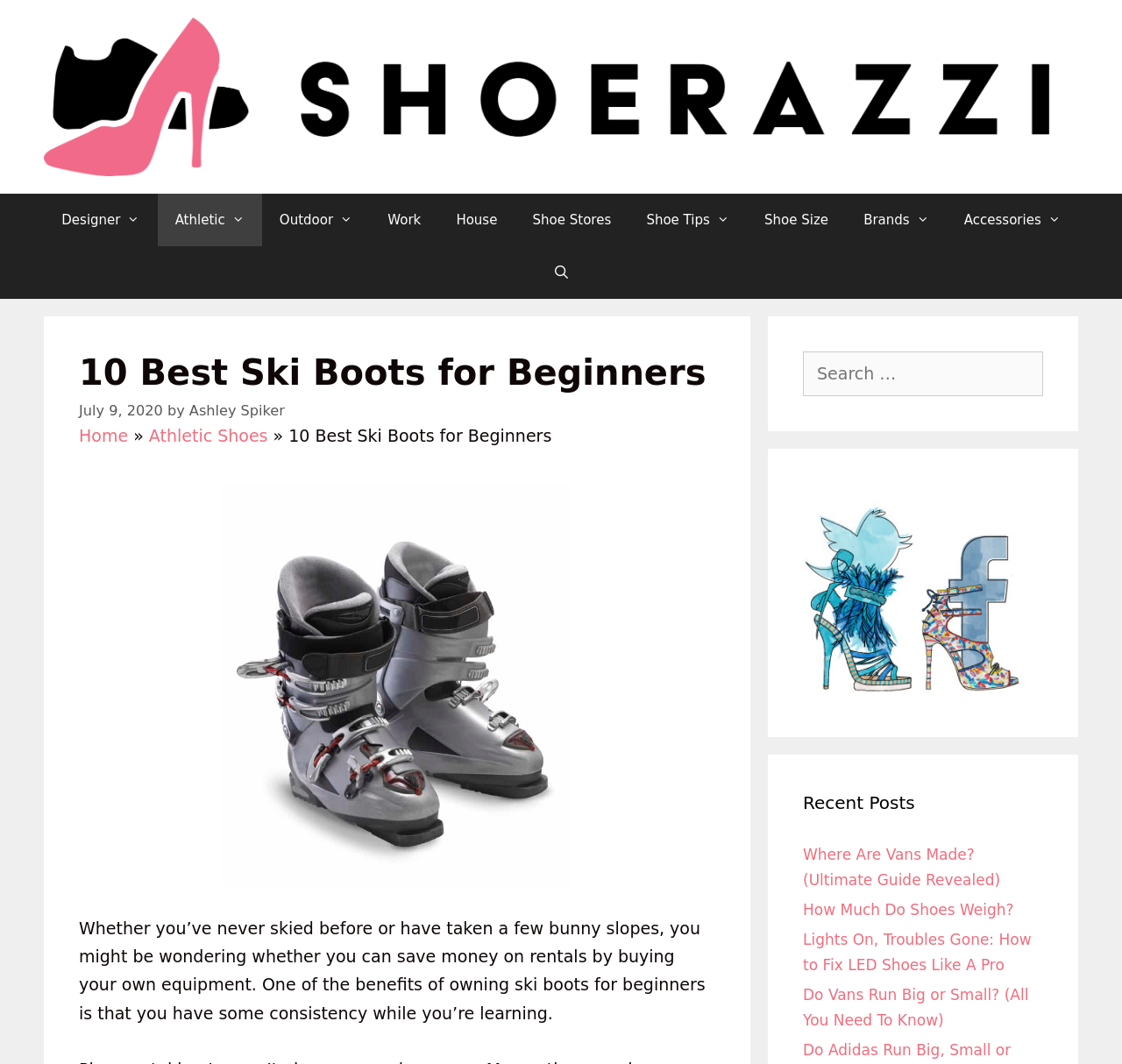Find the bounding box coordinates of the area to click in order to follow the instruction: "Visit Shoerazzi homepage".

[0.039, 0.081, 0.961, 0.099]